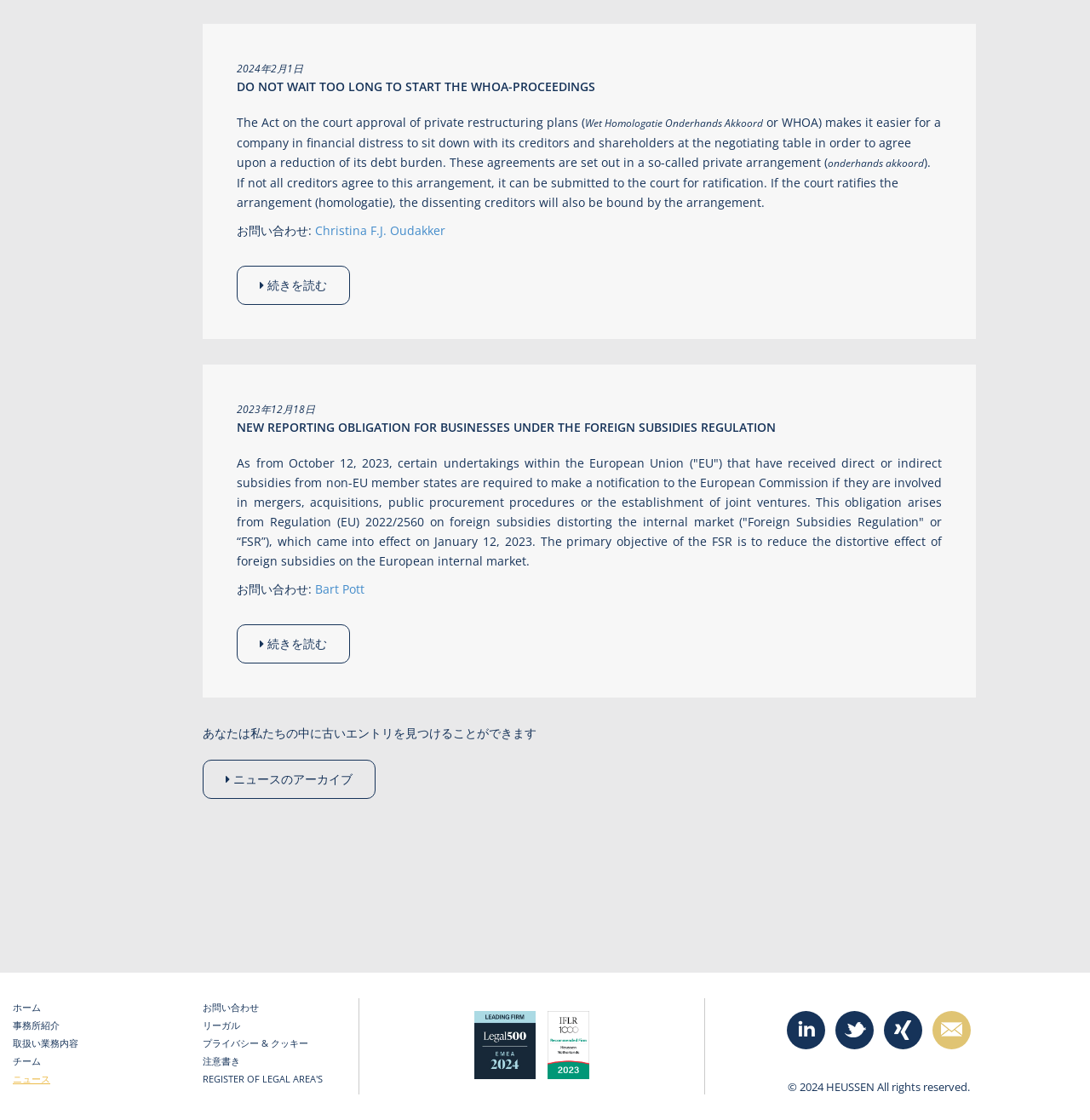Identify the bounding box of the HTML element described as: "Christina F.J. Oudakker".

[0.289, 0.198, 0.409, 0.213]